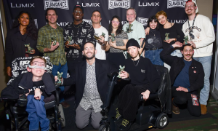Explain the details of the image you are viewing.

The image captures a lively group of filmmakers and participants gathered at the Slamdance Film Festival, celebrating their achievements. They are positioned in front of a backdrop featuring the festival's name and sponsor logos. The group consists of individuals displaying joyful expressions, some holding trophies or awards, showcasing their hard work and dedication to cinema. Notably, there are diverse participants, including individuals with different abilities, emphasizing inclusivity in the film industry. This gathering reflects the camaraderie and celebration of creativity that defines the spirit of the Slamdance Film Festival, highlighting the community's support for independent filmmakers.